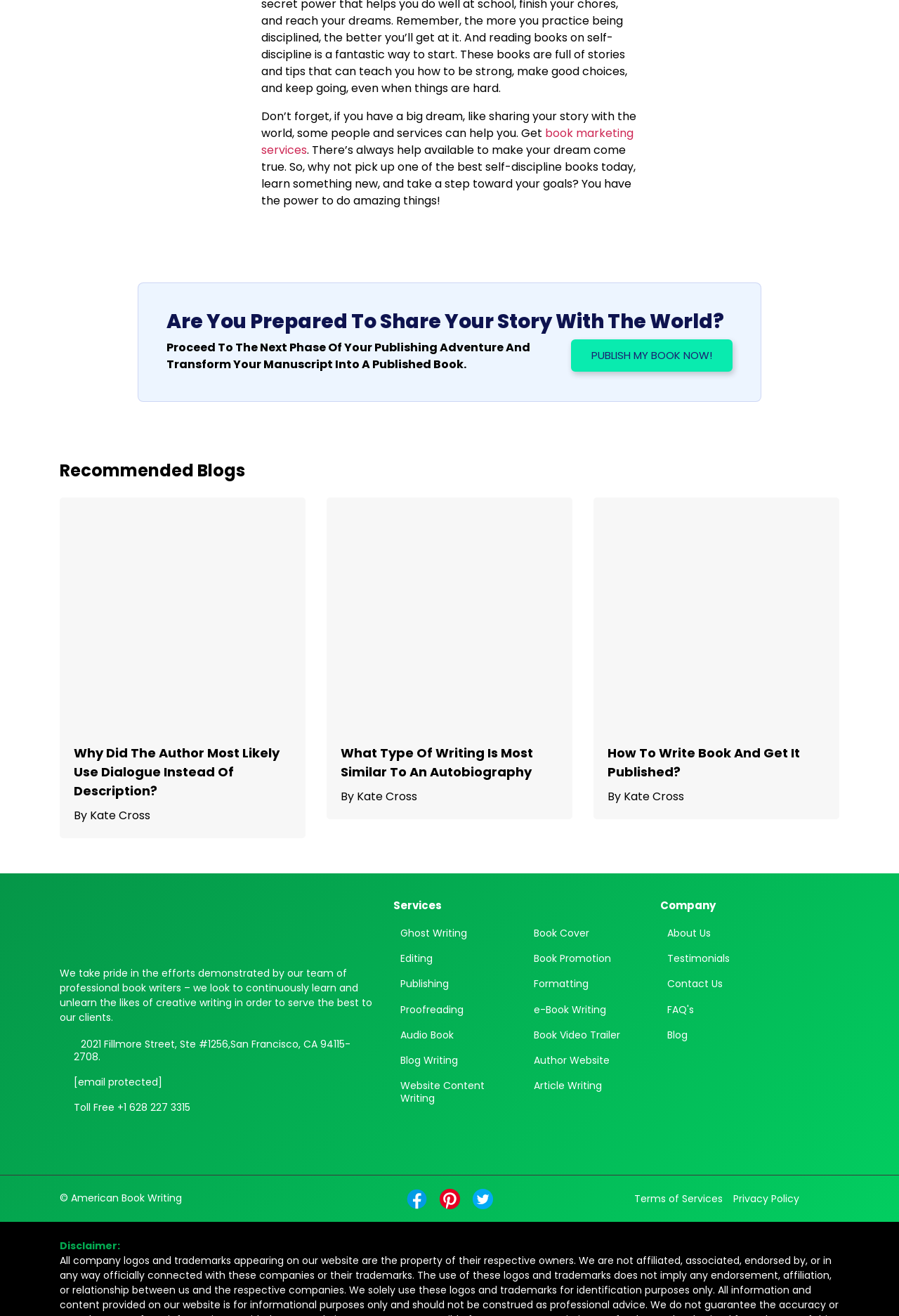Please determine the bounding box coordinates of the element's region to click for the following instruction: "Click on 'PUBLISH MY BOOK NOW!' to proceed to the next phase of your publishing adventure".

[0.658, 0.264, 0.792, 0.275]